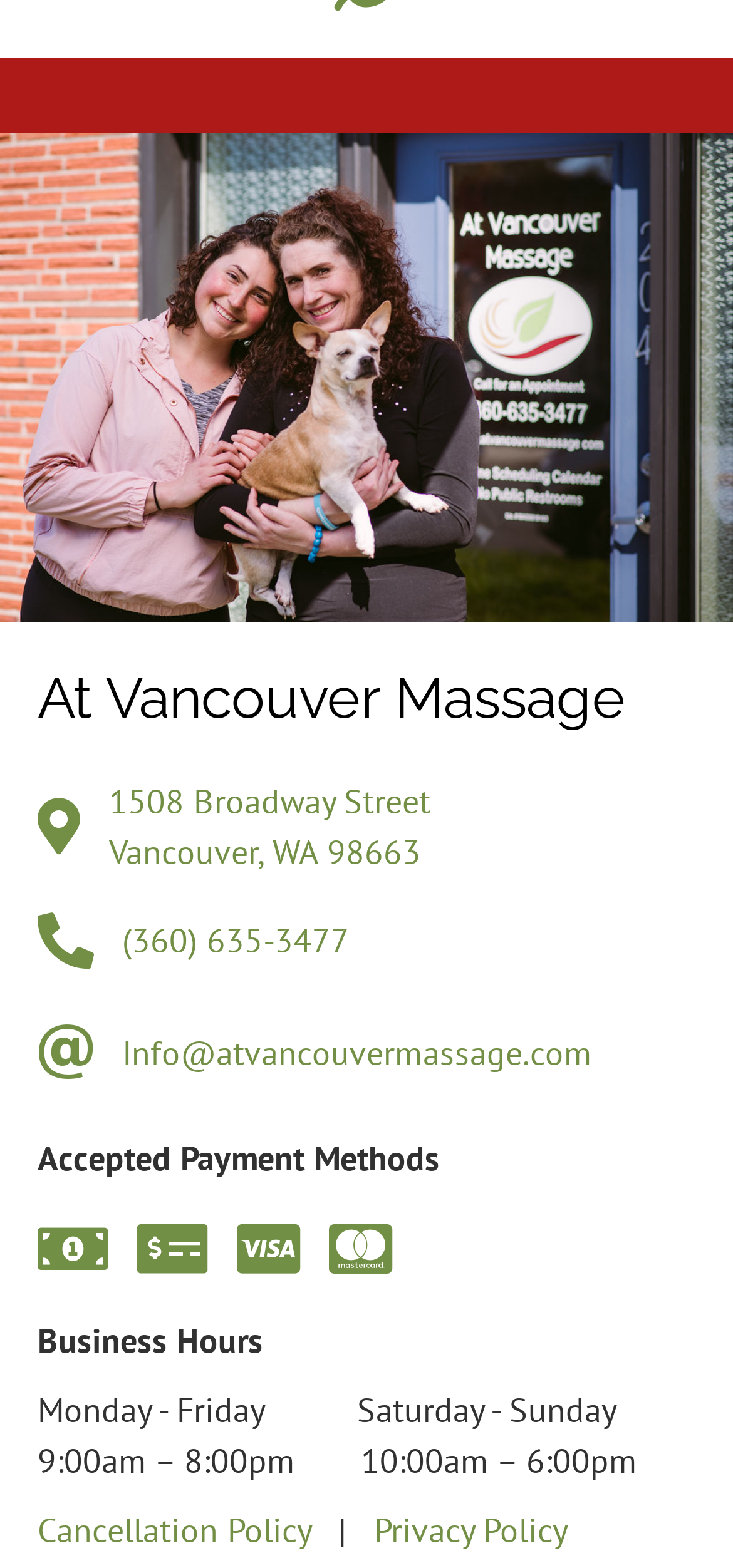Give a one-word or short-phrase answer to the following question: 
What is the email address of Vancouver Massage?

Info@atvancouvermassage.com